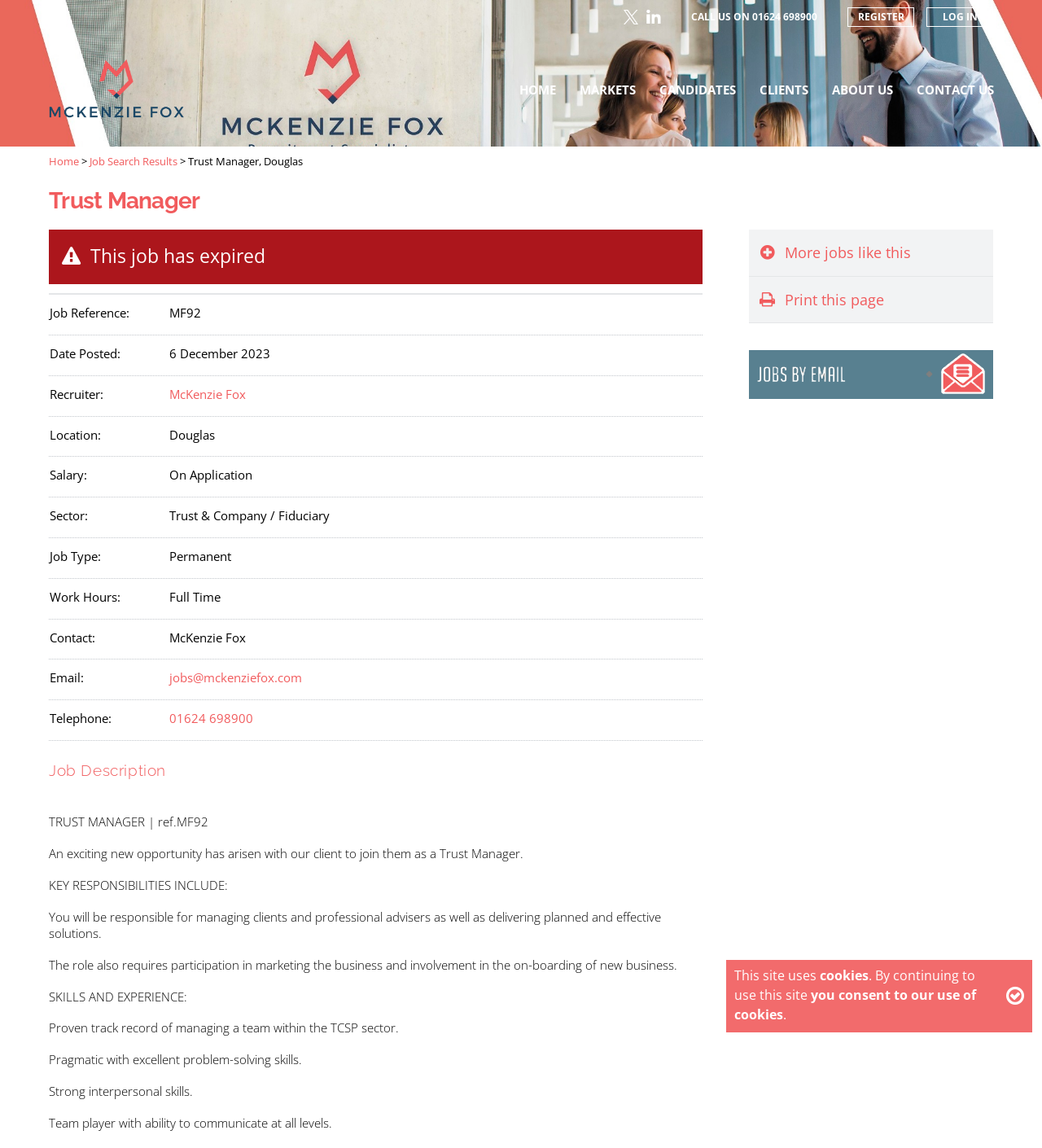Can you find the bounding box coordinates for the UI element given this description: "Call Us On 01624 698900"? Provide the coordinates as four float numbers between 0 and 1: [left, top, right, bottom].

[0.663, 0.006, 0.784, 0.023]